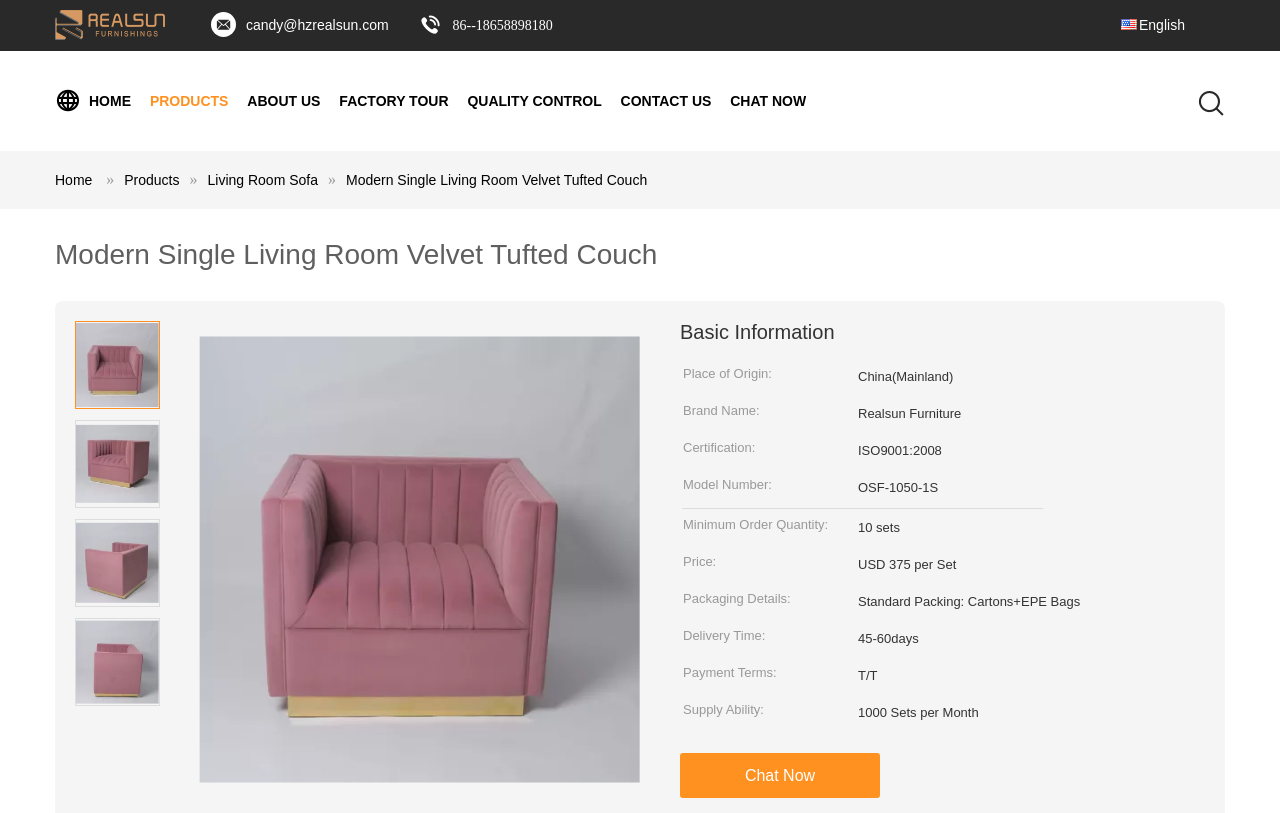What is the minimum order quantity?
Please provide a detailed and comprehensive answer to the question.

I found the minimum order quantity by looking at the table with the basic information about the product, where it is listed as 'Minimum Order Quantity: 10 sets'.